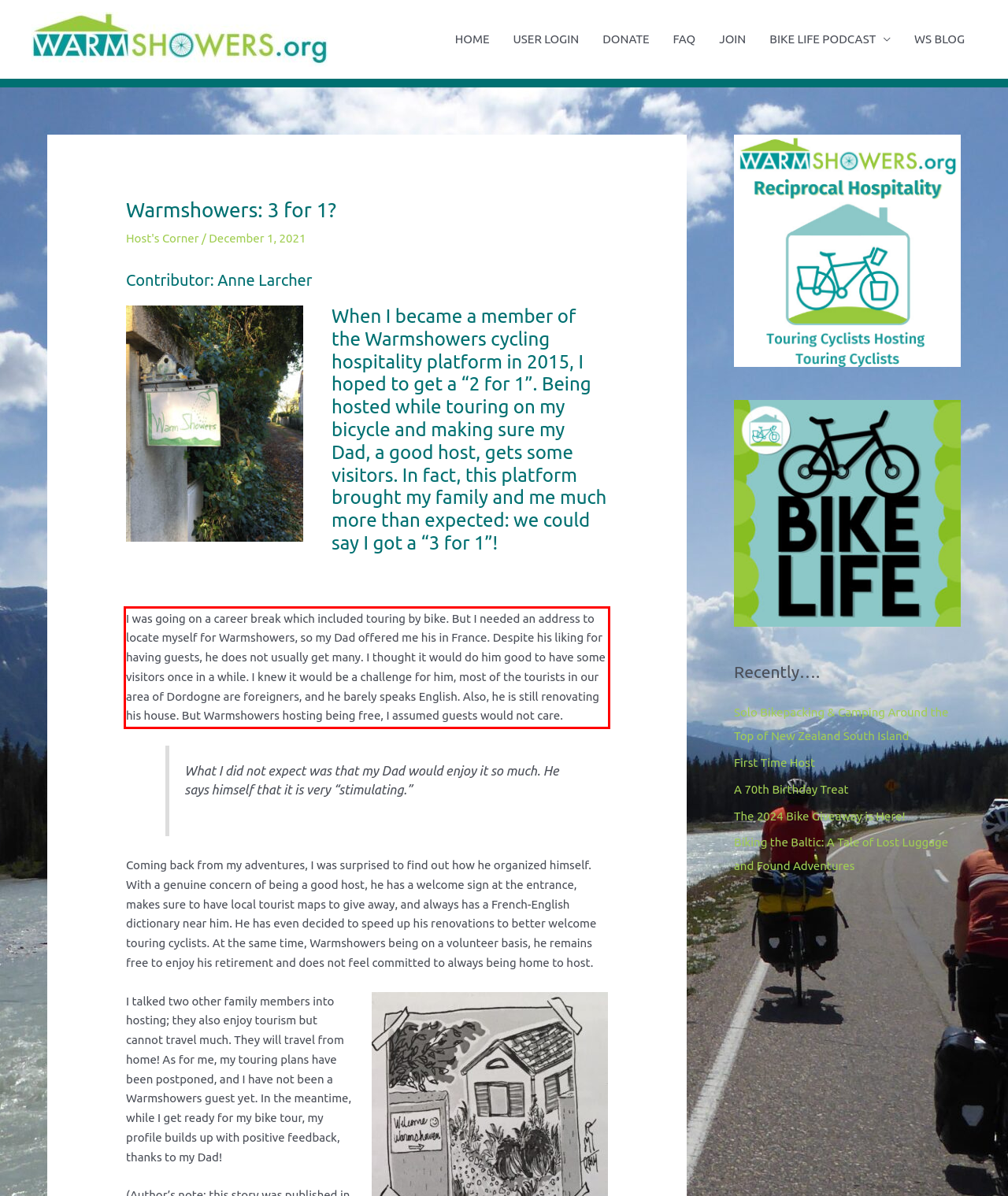Using the provided screenshot of a webpage, recognize the text inside the red rectangle bounding box by performing OCR.

I was going on a career break which included touring by bike. But I needed an address to locate myself for Warmshowers, so my Dad offered me his in France. Despite his liking for having guests, he does not usually get many. I thought it would do him good to have some visitors once in a while. I knew it would be a challenge for him, most of the tourists in our area of Dordogne are foreigners, and he barely speaks English. Also, he is still renovating his house. But Warmshowers hosting being free, I assumed guests would not care.